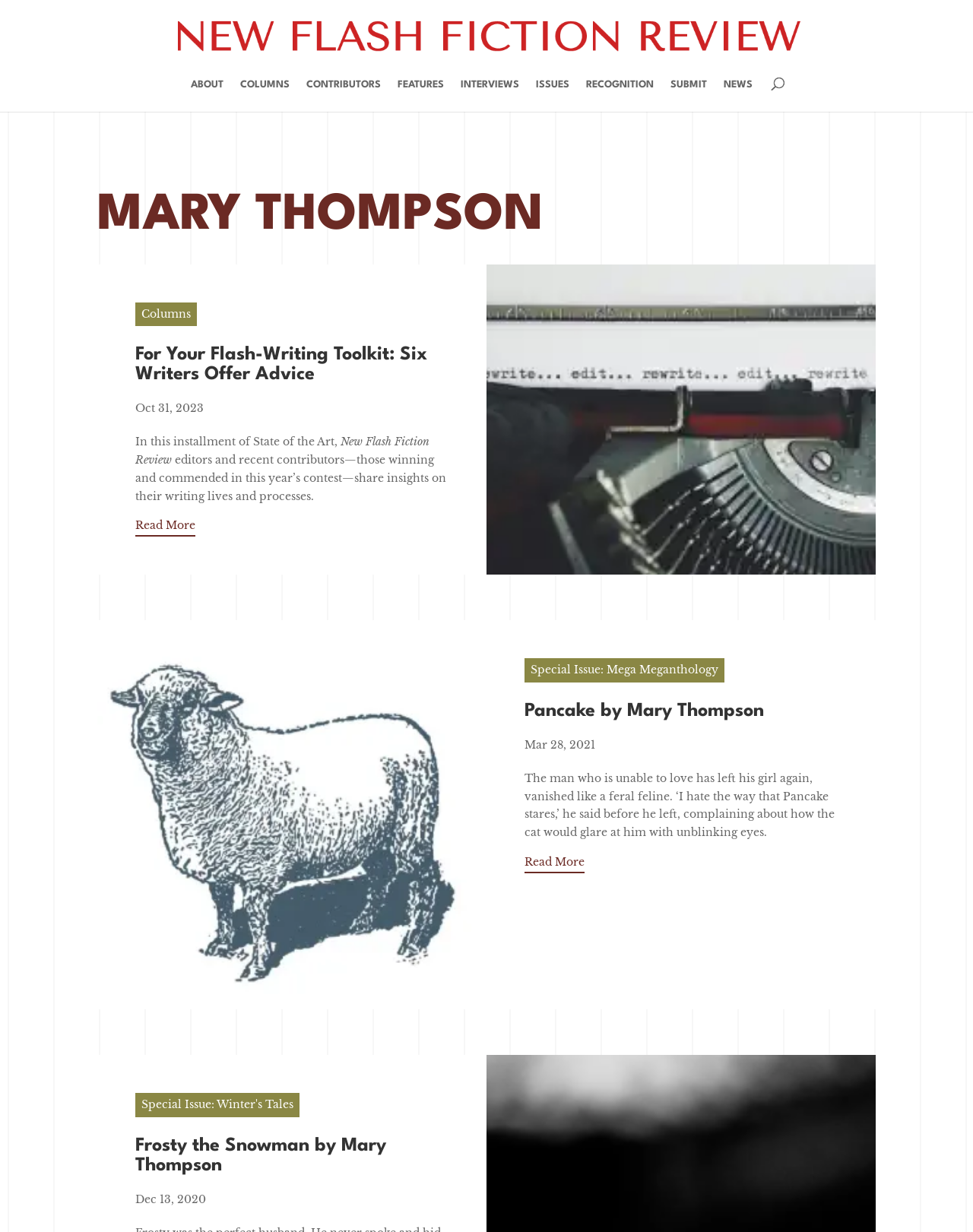What is the name of the author in the first article?
Examine the screenshot and reply with a single word or phrase.

Mary Thompson